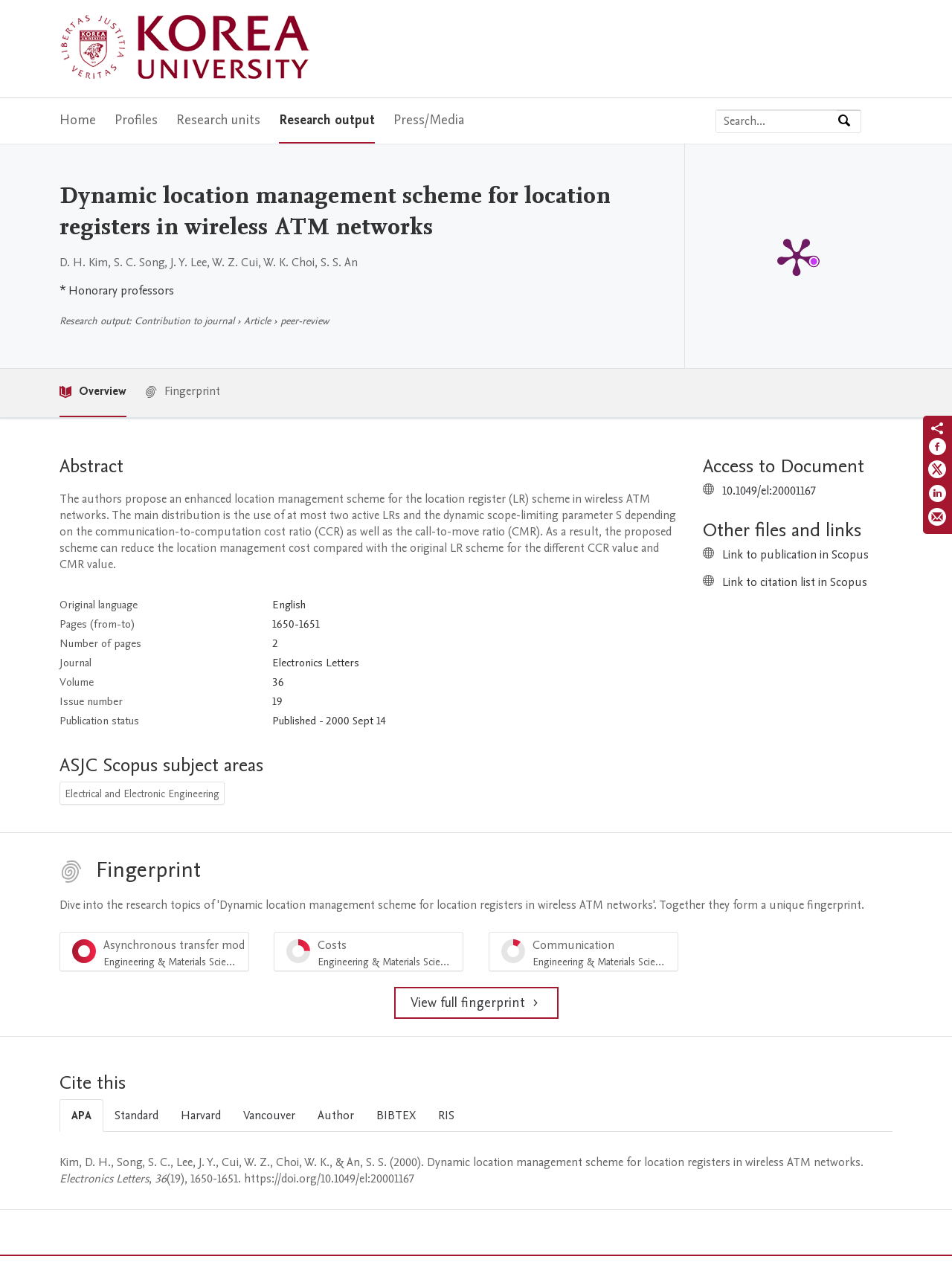What is the purpose of the 'Skip to main navigation' link?
Based on the screenshot, give a detailed explanation to answer the question.

The question is asking about the purpose of the 'Skip to main navigation' link, which can be found at the top of the webpage. The answer is 'To skip to main navigation' because it is the obvious purpose of the link, allowing users to quickly access the main navigation section.